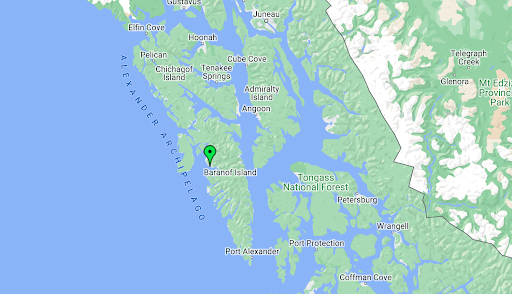Explain the image in a detailed and thorough manner.

This image provides a detailed view of Sitka, Alaska, highlighting its stunning geographical features. Nestled in a temperate rainforest, Sitka is surrounded by breathtaking natural landscapes, including dense forests and expansive coastlines. The map pinpoints the location of Baranof Island, which lies near the town, signifying its proximity to rich marine life and various outdoor activities. Known for its beautiful scenery, Sitka offers many opportunities for exploration, including hiking through lush greenery and enjoying wildlife encounters in this picturesque Alaskan setting. The image captures the essence of planting roots in a tranquil town, perfect for adventure and relaxation.